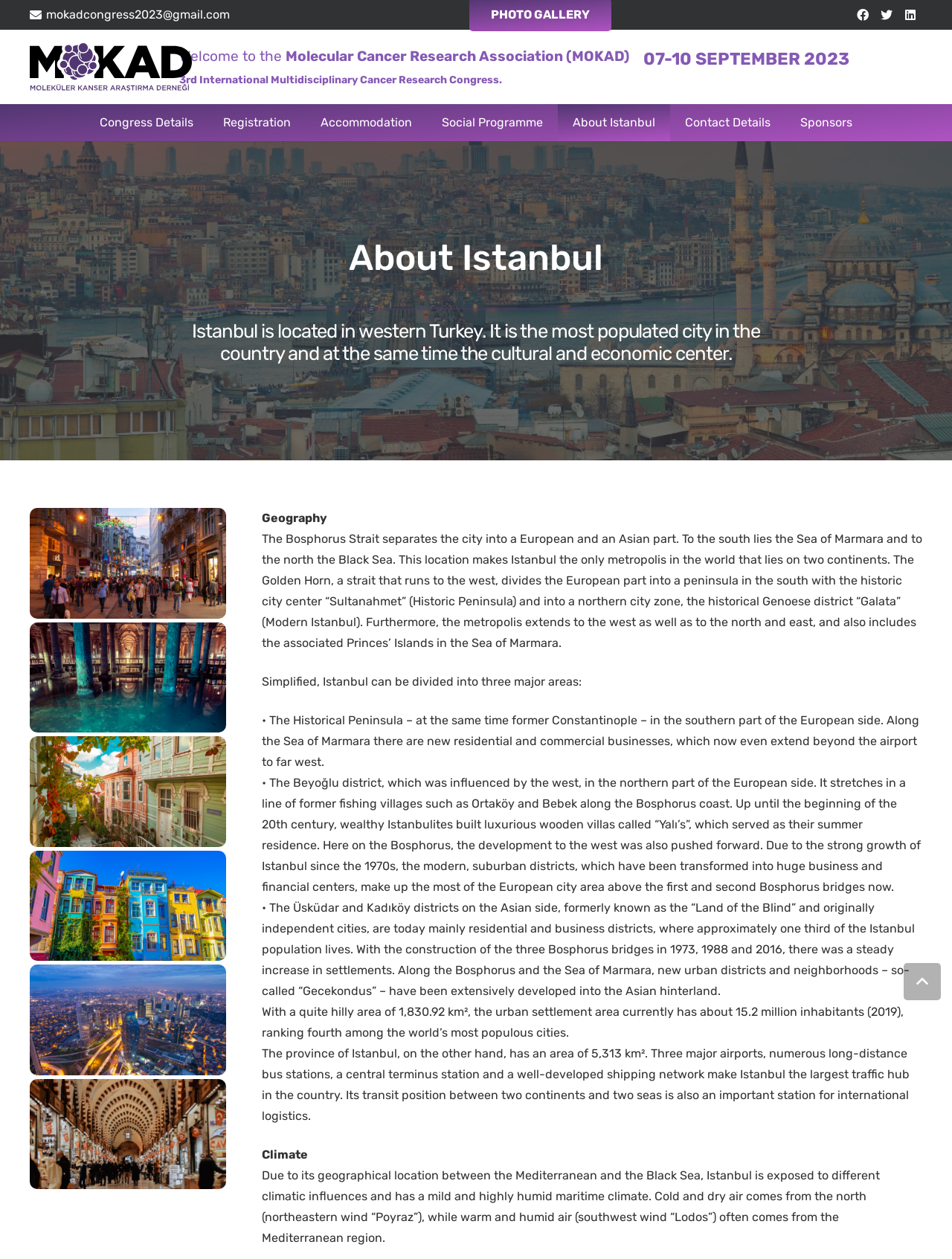Please identify the bounding box coordinates of the area I need to click to accomplish the following instruction: "View congress details".

[0.089, 0.083, 0.219, 0.112]